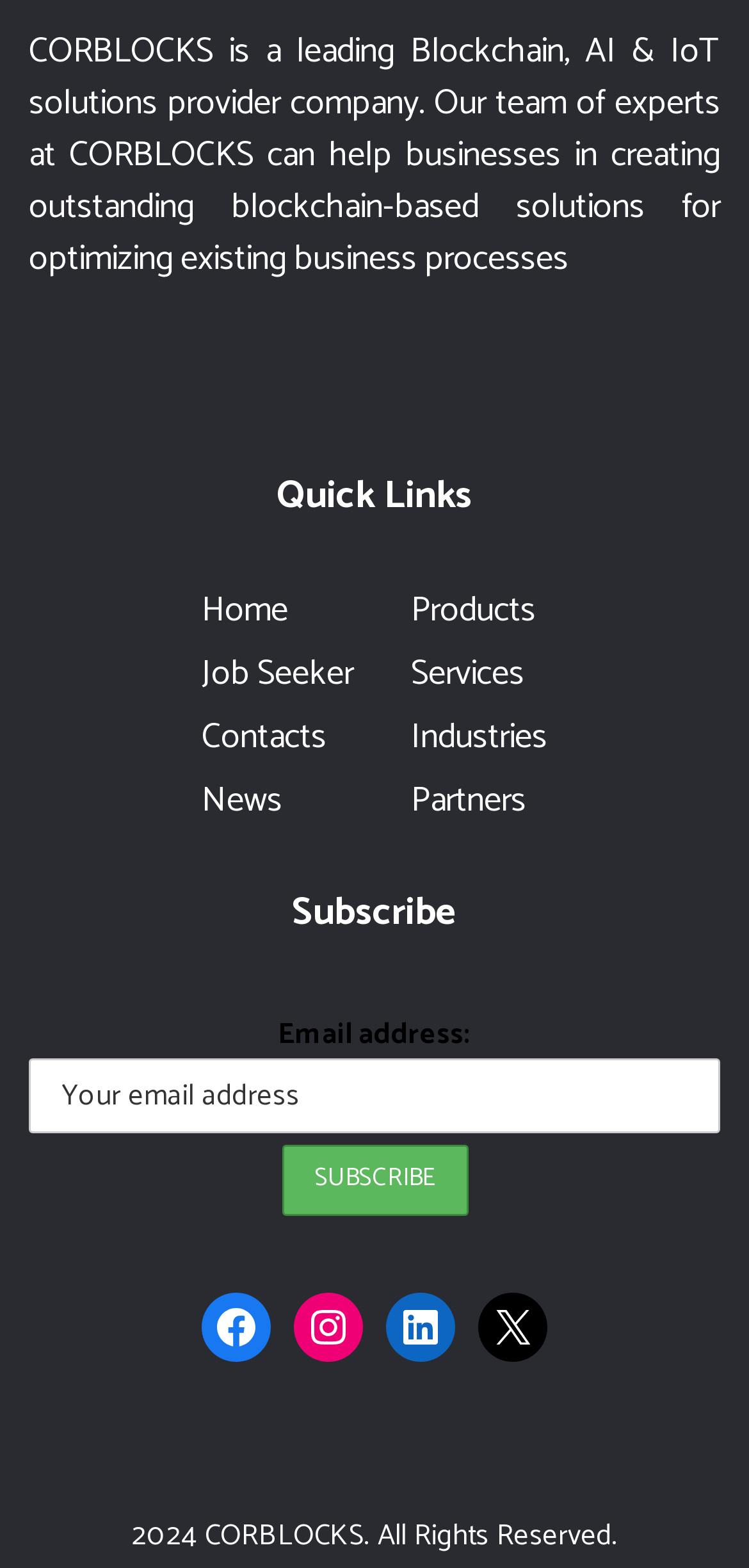What year is the copyright for?
Provide a detailed answer to the question using information from the image.

The copyright year is mentioned at the bottom of the webpage, which says '2024. All Rights Reserved.'